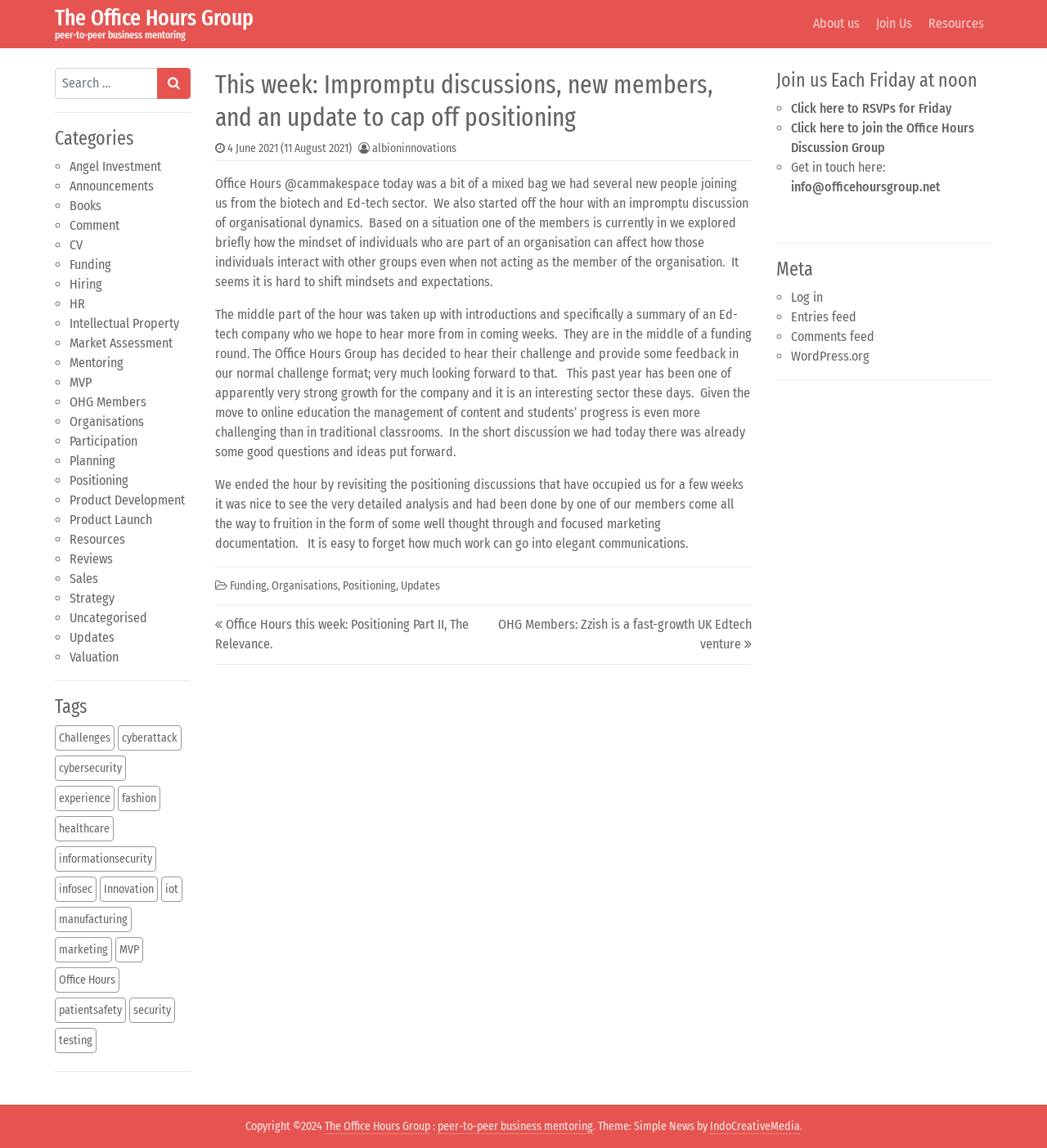Extract the main heading from the webpage content.

This week: Impromptu discussions, new members, and an update to cap off positioning